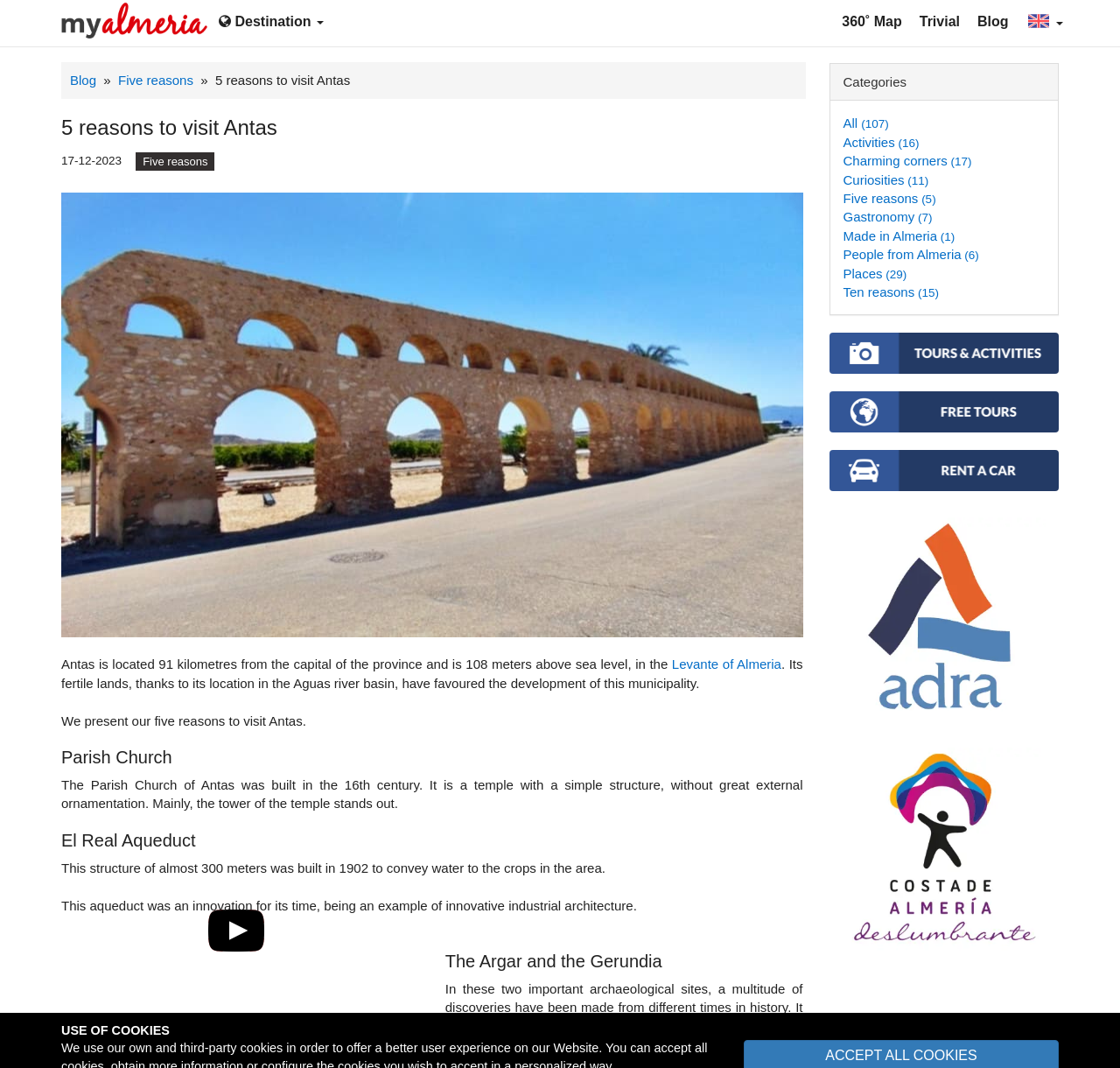Can you identify and provide the main heading of the webpage?

5 reasons to visit Antas